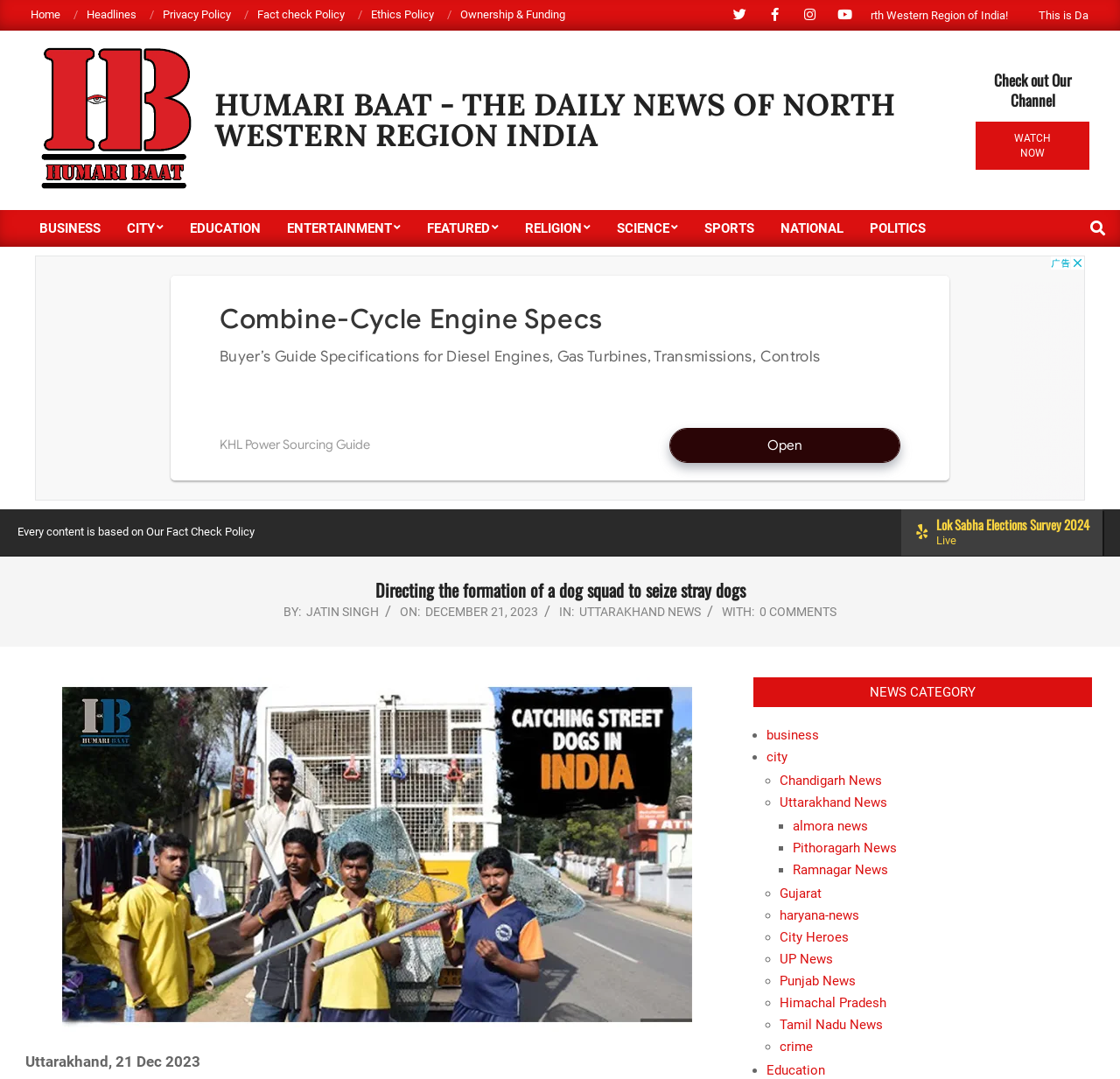Please identify the bounding box coordinates for the region that you need to click to follow this instruction: "Watch the video".

[0.871, 0.113, 0.973, 0.158]